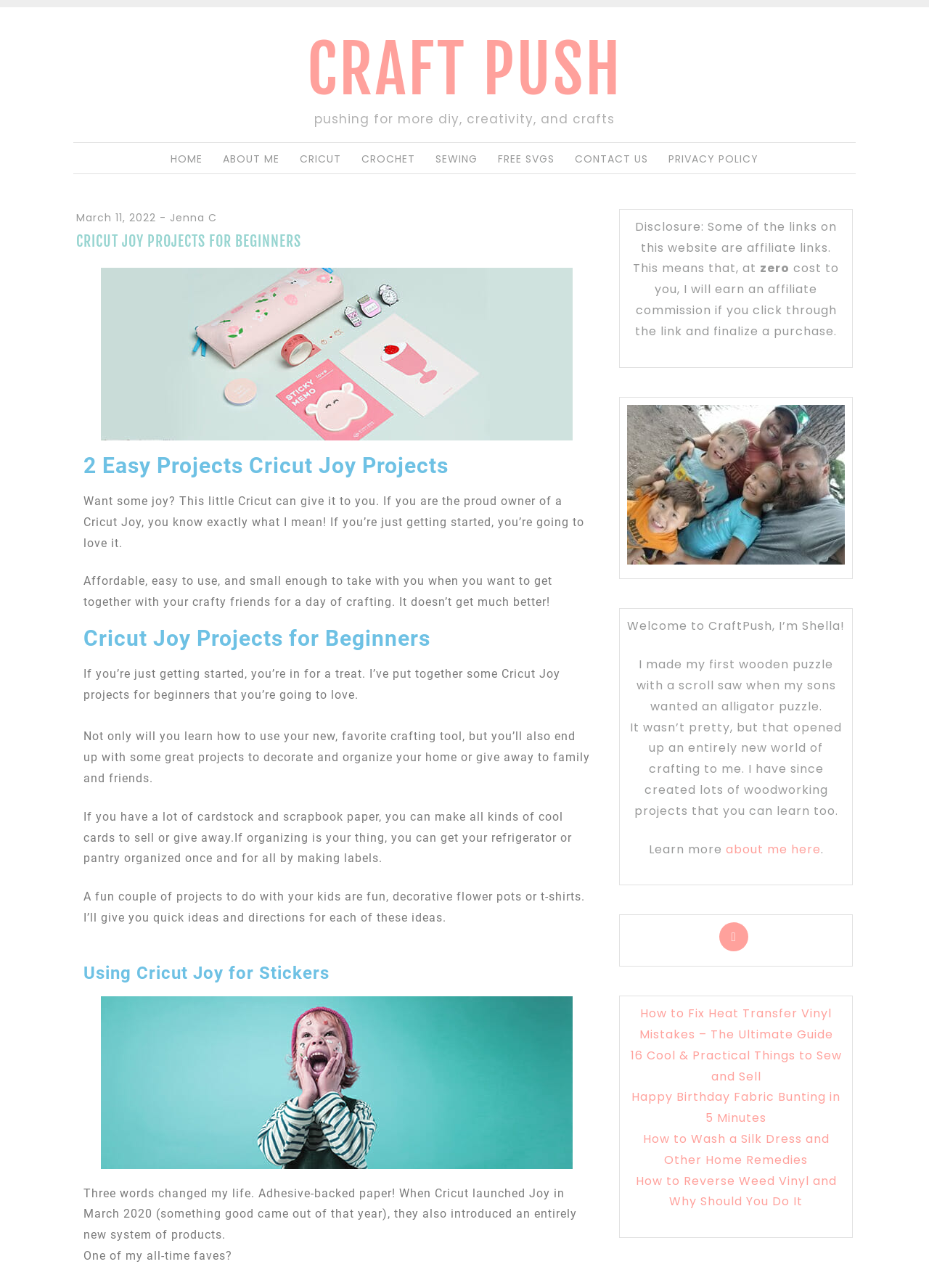Using floating point numbers between 0 and 1, provide the bounding box coordinates in the format (top-left x, top-left y, bottom-right x, bottom-right y). Locate the UI element described here: cbd gummies 25 mg bulk

None